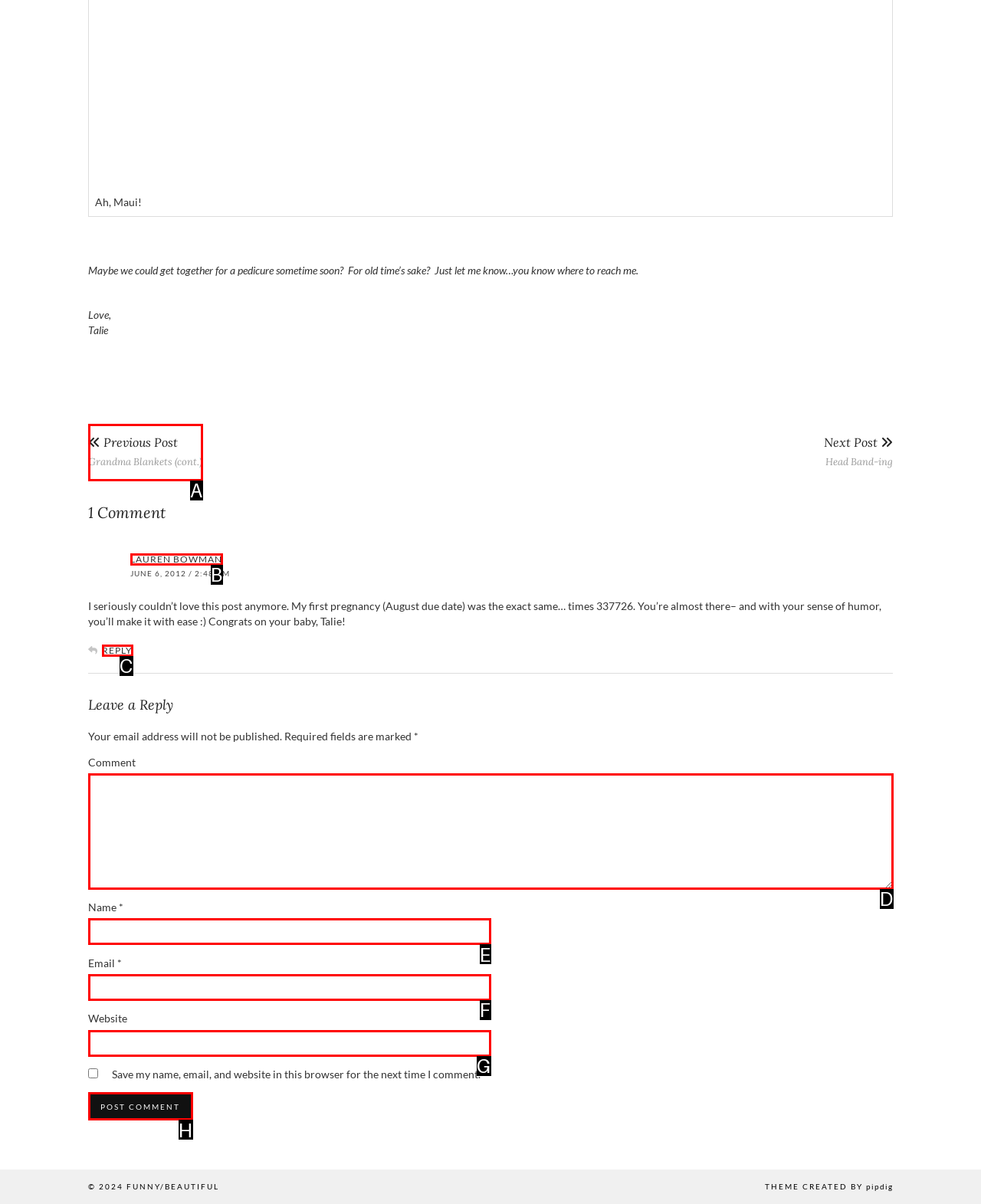Based on the element description: name="submit" value="Post Comment", choose the HTML element that matches best. Provide the letter of your selected option.

H